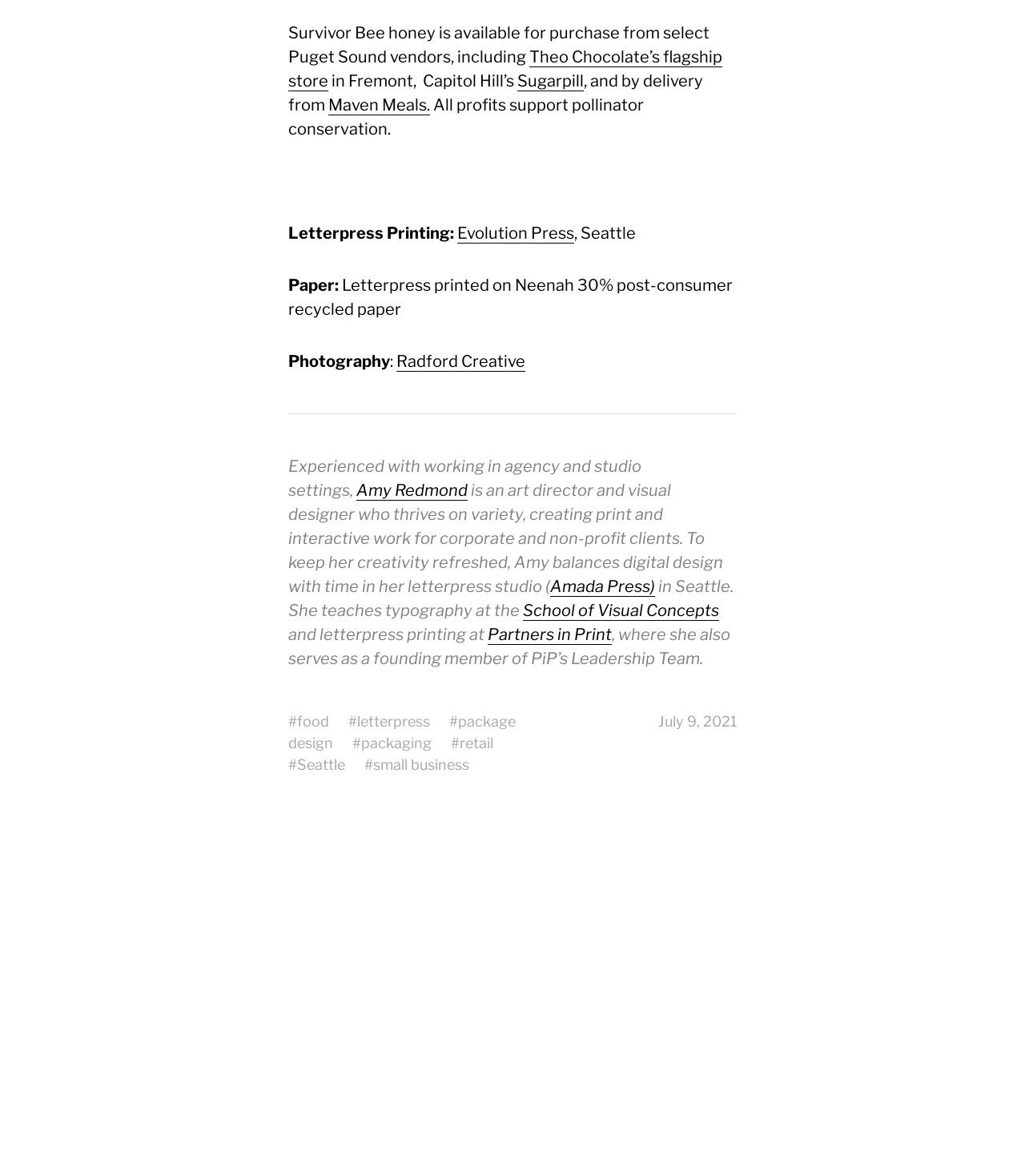Find the bounding box coordinates for the element that must be clicked to complete the instruction: "Learn more about Sugarpill". The coordinates should be four float numbers between 0 and 1, indicated as [left, top, right, bottom].

[0.505, 0.061, 0.57, 0.078]